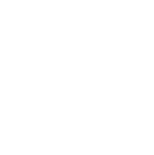Break down the image and describe each part extensively.

The image prominently features a stylized representation of a thought bubble, commonly used in design and creativity contexts to signify ideas, reflections, or inspiration. Positioned next to links to articles titled "KREATIVTECHNIK: ANGEBOTS-TUNING," "KREATIVITÄT: DENKFALLEN 1," and "WAS FÜR EIN TYP," this graphic serves as a visual cue to encourage engagement with content related to creativity techniques and design thinking. The overall layout suggests a focus on enhancing design processes and understanding consumer behaviors, inviting viewers to explore further into the realm of creative methodologies.